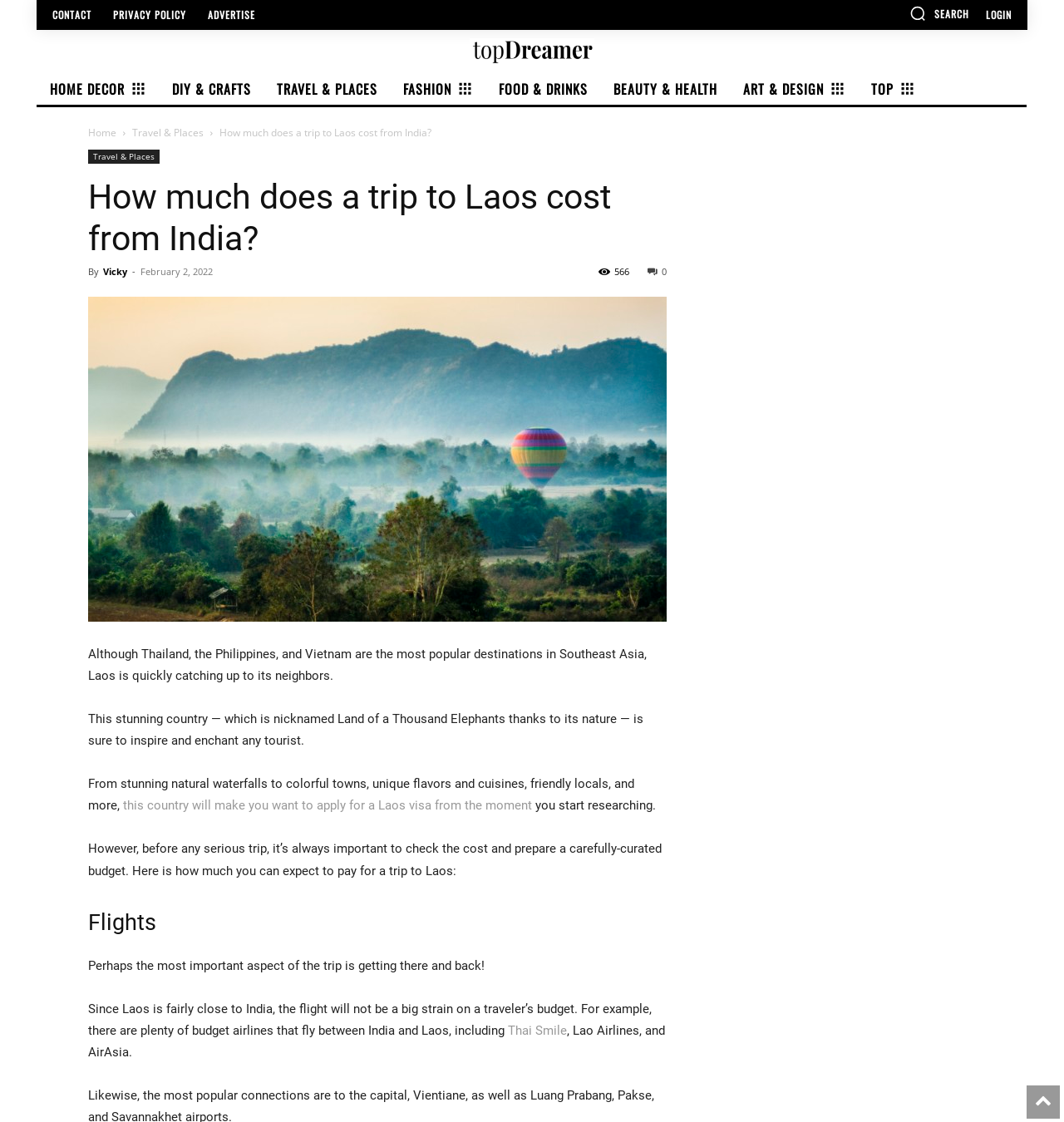Please identify the bounding box coordinates of the clickable area that will fulfill the following instruction: "Click on the 'CONTACT' link". The coordinates should be in the format of four float numbers between 0 and 1, i.e., [left, top, right, bottom].

[0.041, 0.009, 0.094, 0.018]